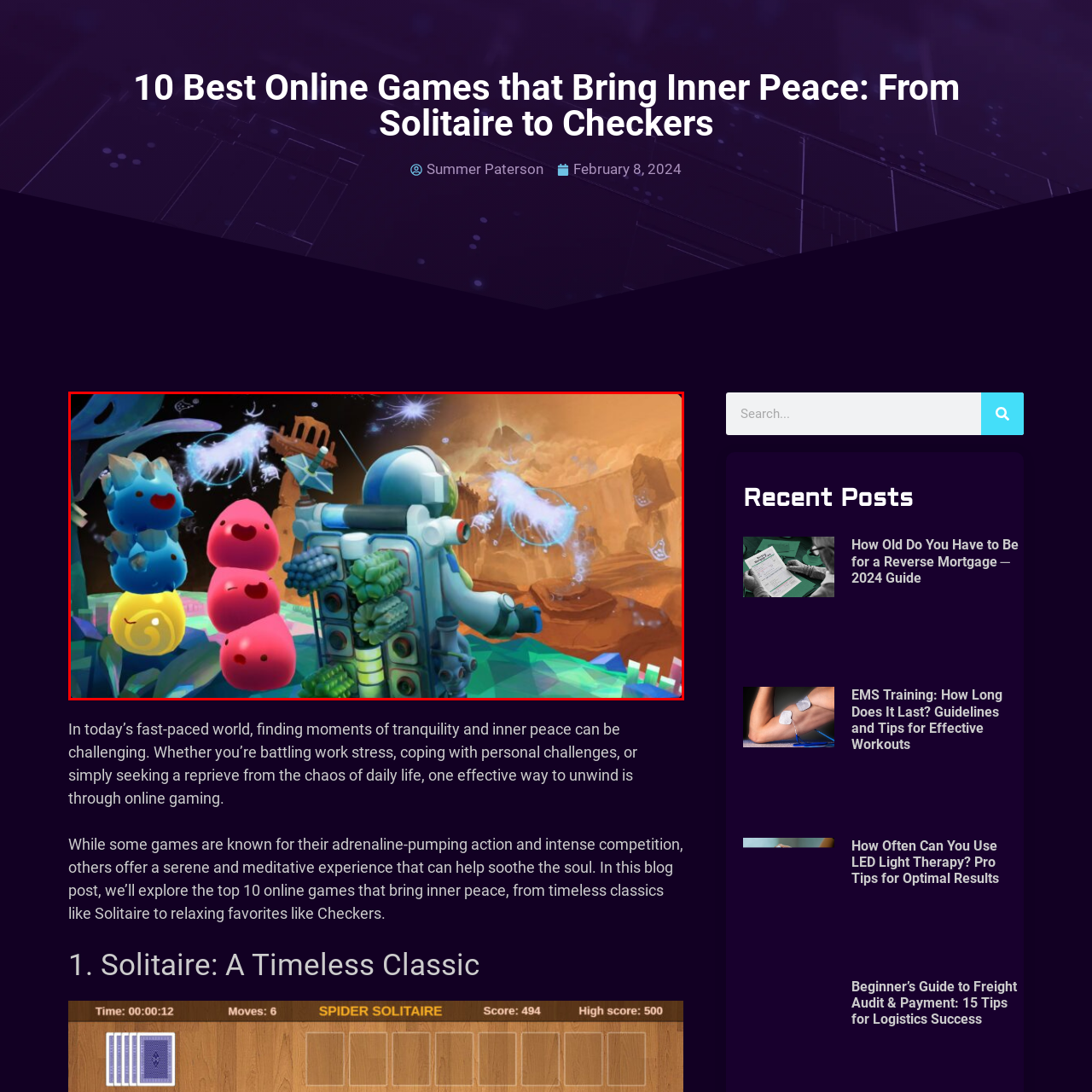What atmosphere do the creatures suggest?
Analyze the image marked by the red bounding box and respond with an in-depth answer considering the visual clues.

The three colorful, jelly-like creatures in the foreground of the image playfully interact with each other, suggesting a lighthearted and joyful atmosphere.